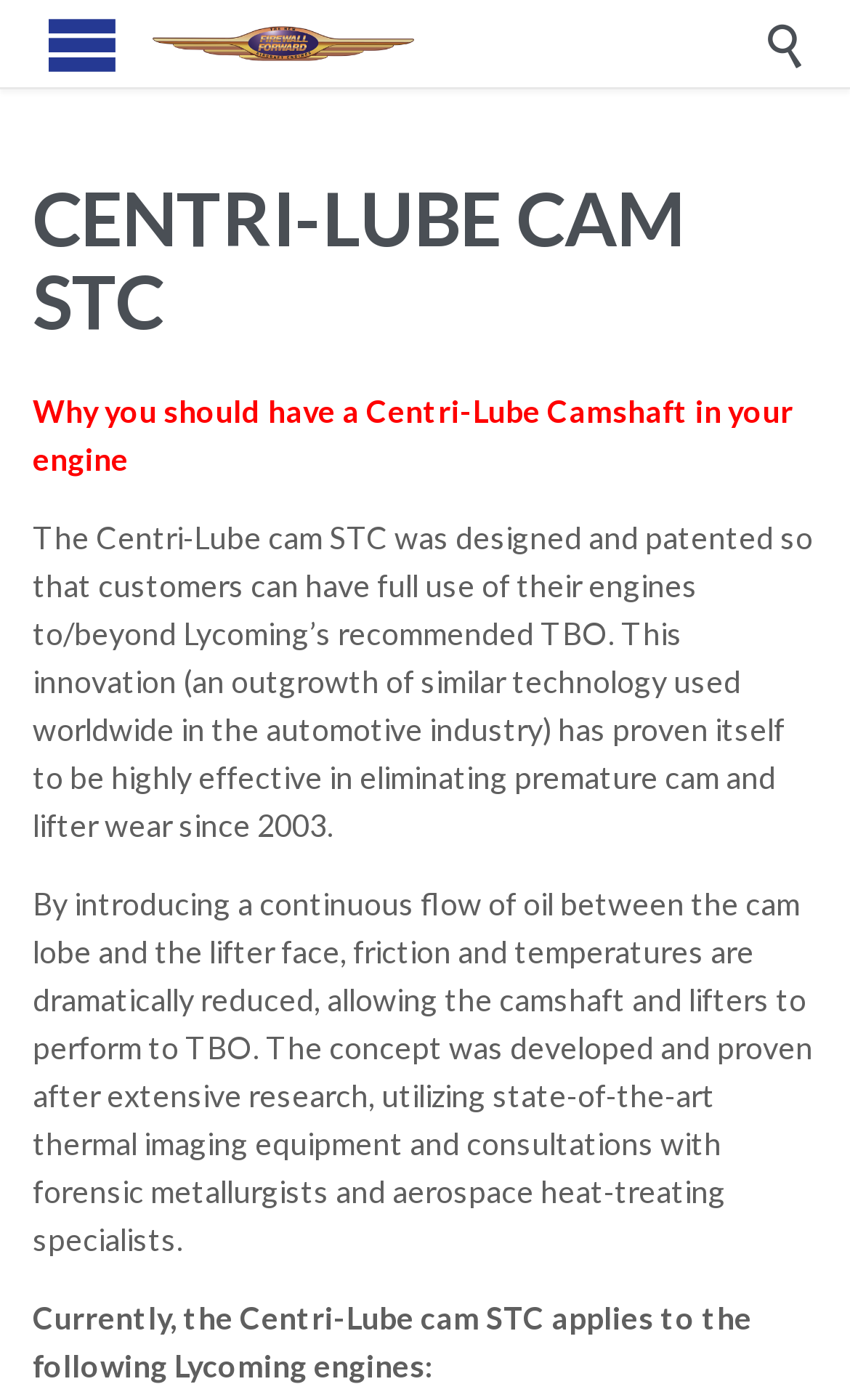Predict the bounding box of the UI element based on this description: "Open/Close Menu".

[0.0, 0.004, 0.192, 0.058]